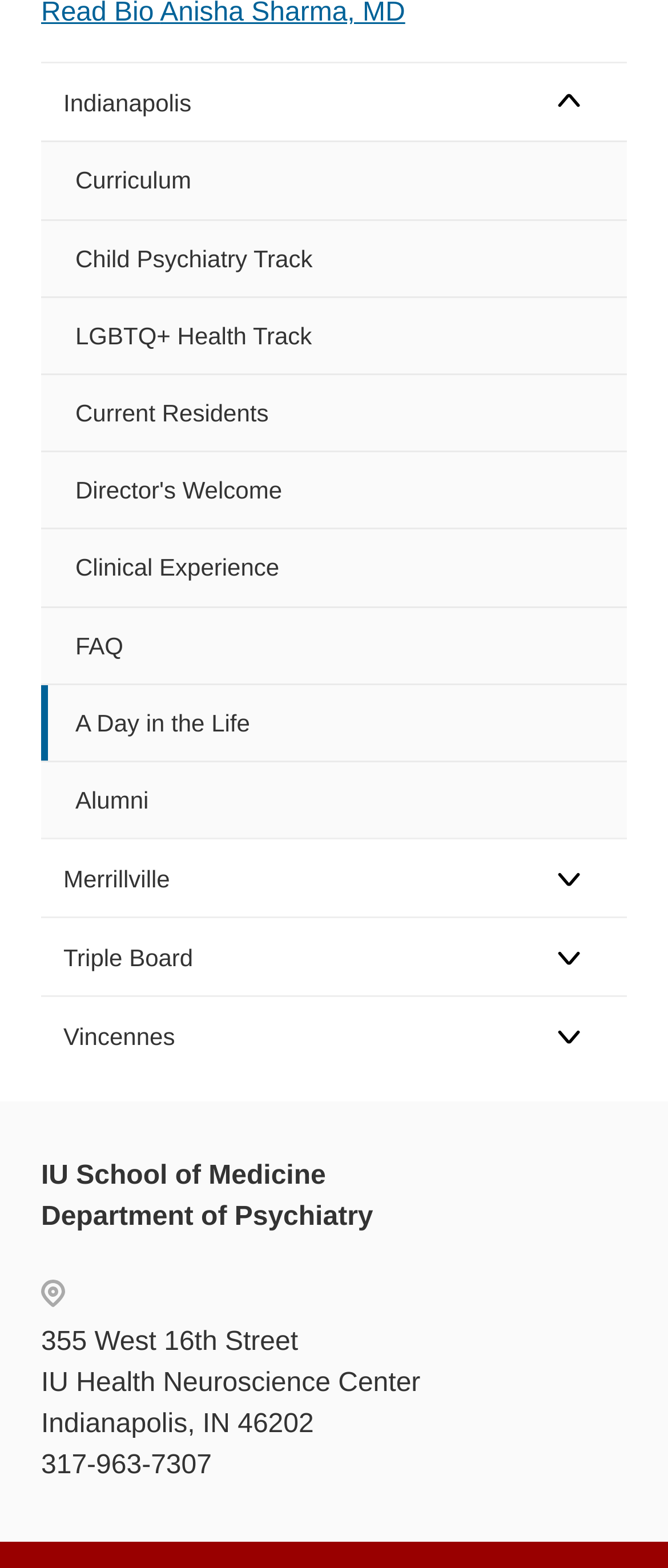Determine the bounding box coordinates of the UI element that matches the following description: "A Day in the Life". The coordinates should be four float numbers between 0 and 1 in the format [left, top, right, bottom].

[0.062, 0.437, 0.938, 0.485]